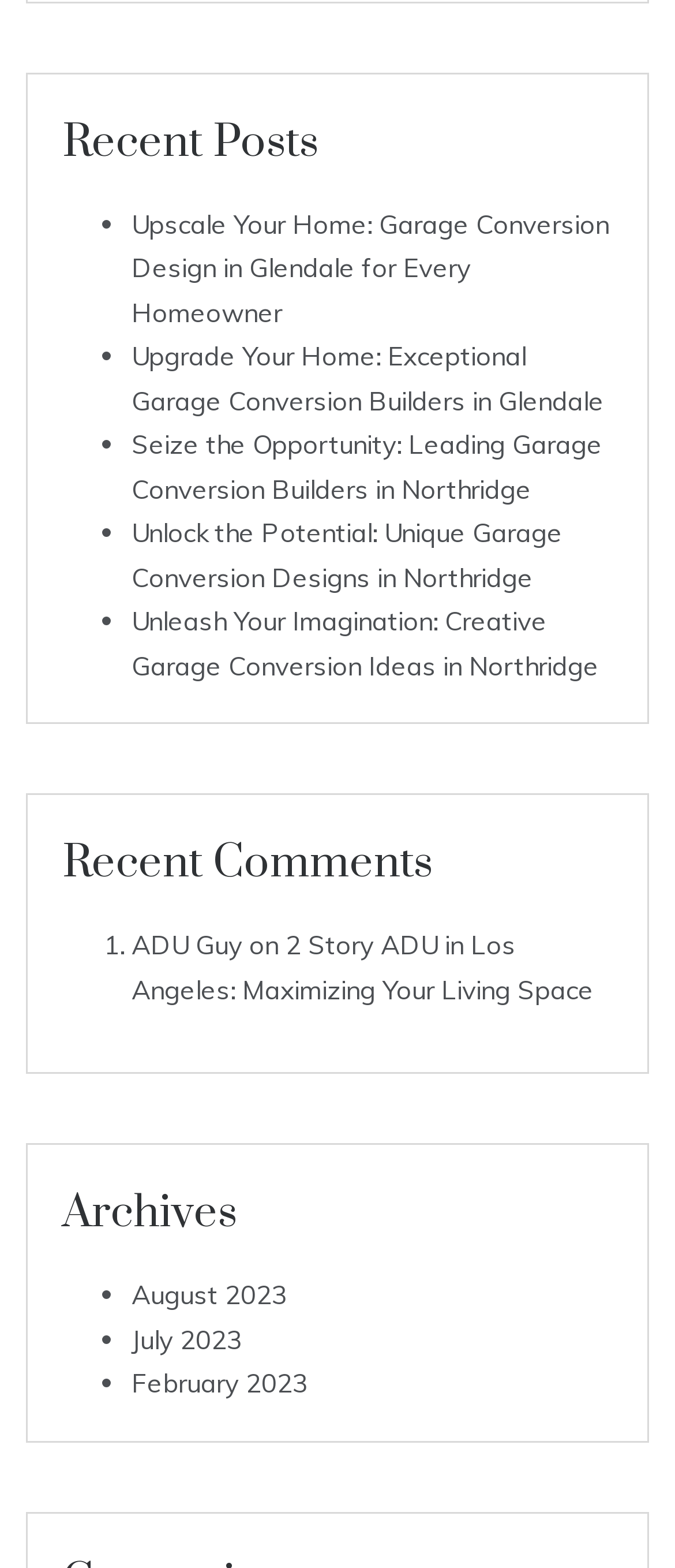Provide a brief response to the question using a single word or phrase: 
How many recent comments are listed?

1